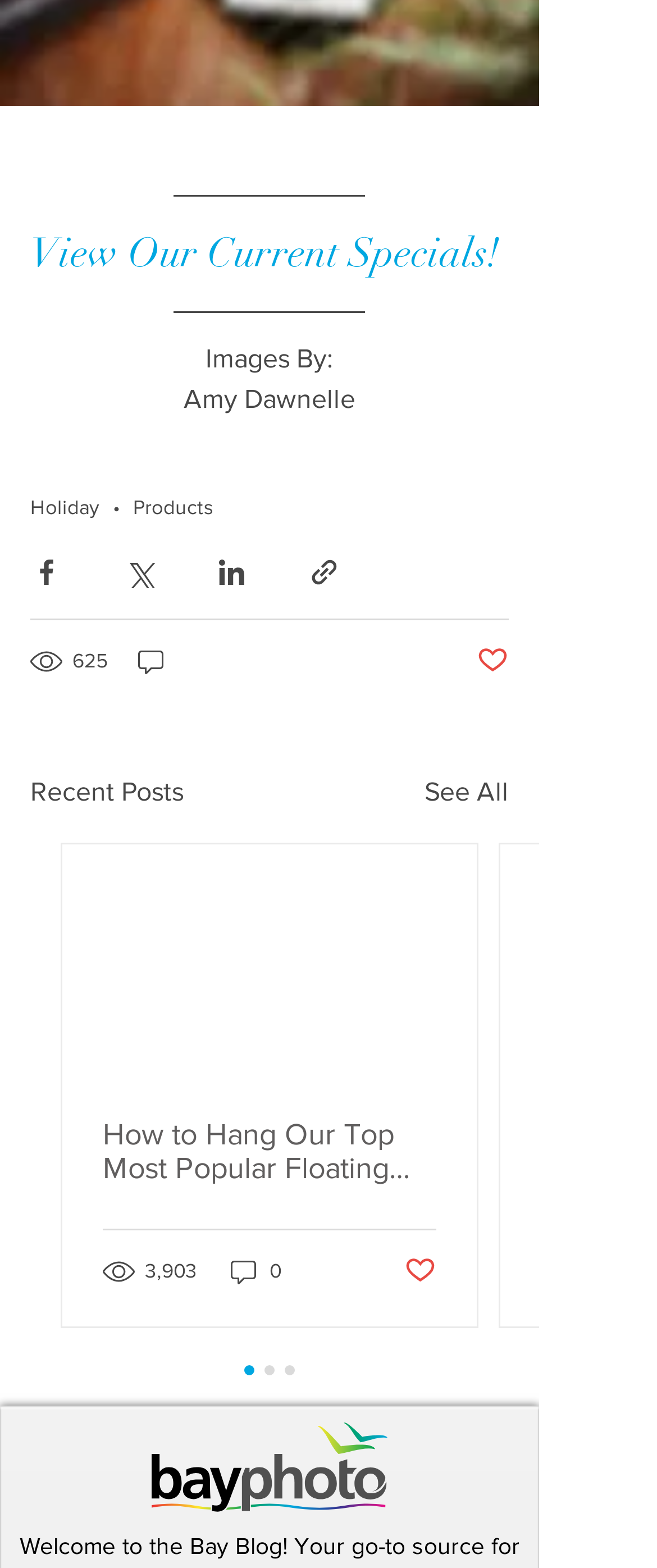Identify the bounding box coordinates of the HTML element based on this description: "parent_node: 625".

[0.205, 0.41, 0.259, 0.433]